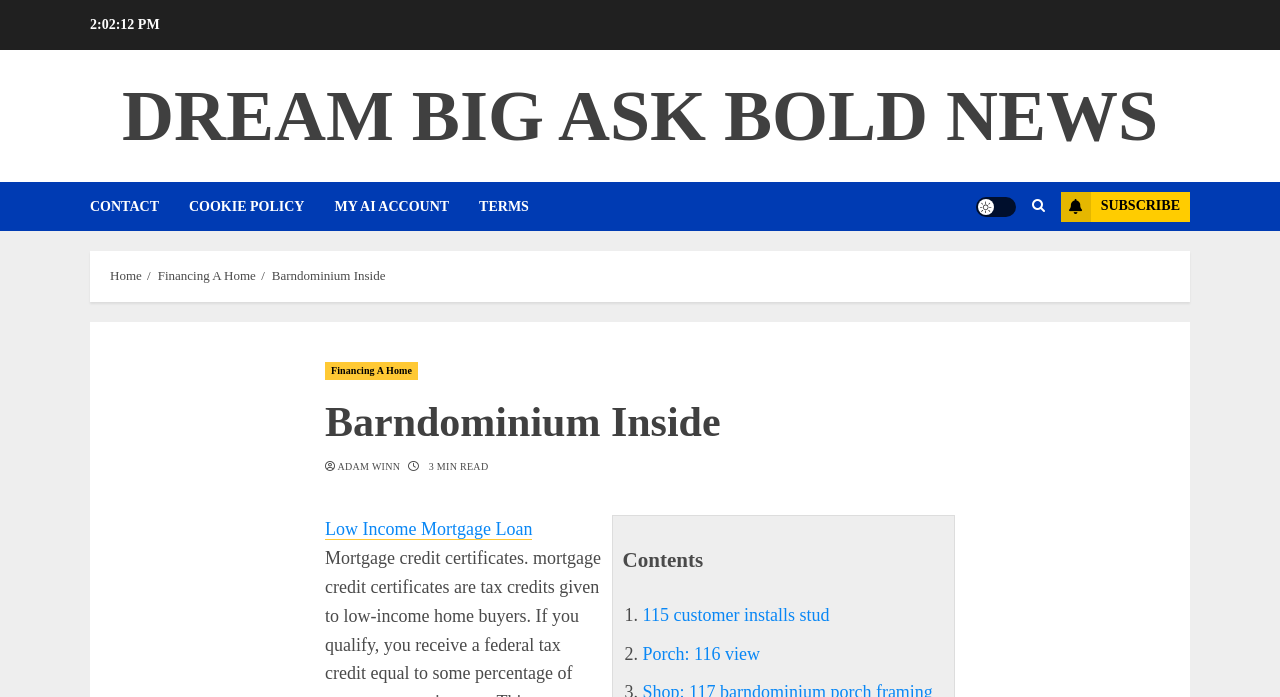Bounding box coordinates are specified in the format (top-left x, top-left y, bottom-right x, bottom-right y). All values are floating point numbers bounded between 0 and 1. Please provide the bounding box coordinate of the region this sentence describes: Home

[0.086, 0.385, 0.111, 0.407]